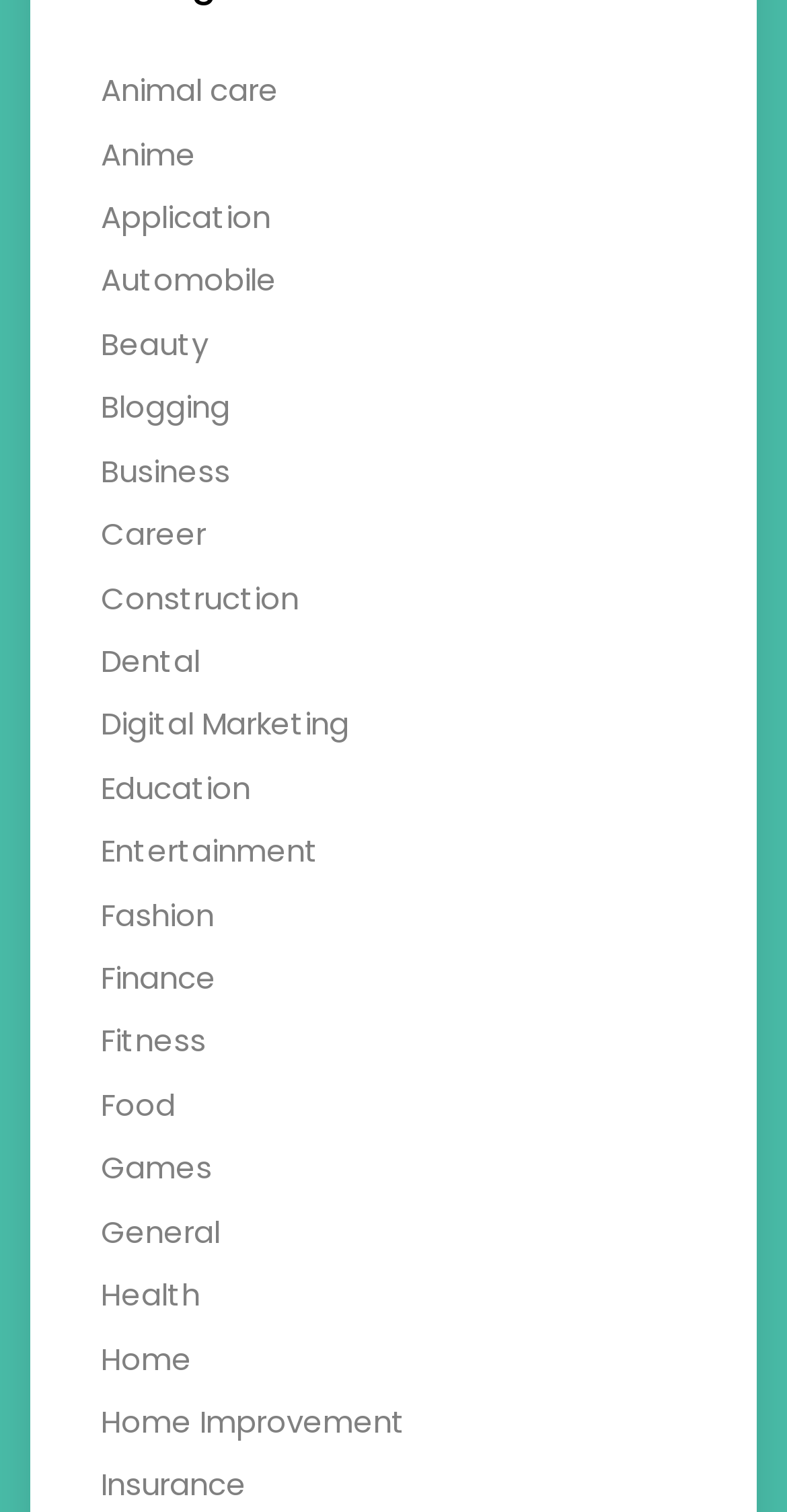Is there a category for 'Travel'?
Based on the image, answer the question with a single word or brief phrase.

No